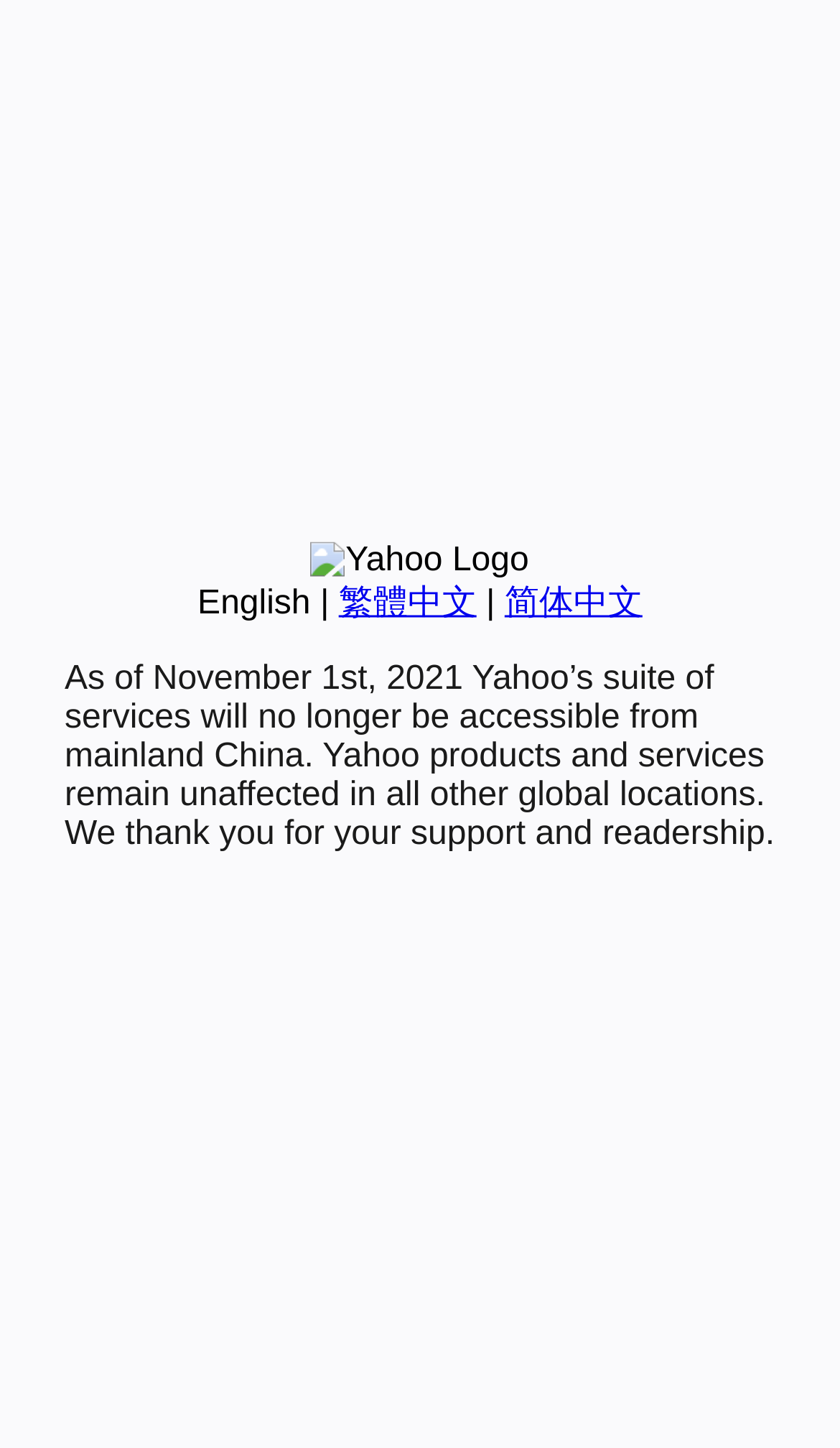For the element described, predict the bounding box coordinates as (top-left x, top-left y, bottom-right x, bottom-right y). All values should be between 0 and 1. Element description: 繁體中文

[0.403, 0.404, 0.567, 0.429]